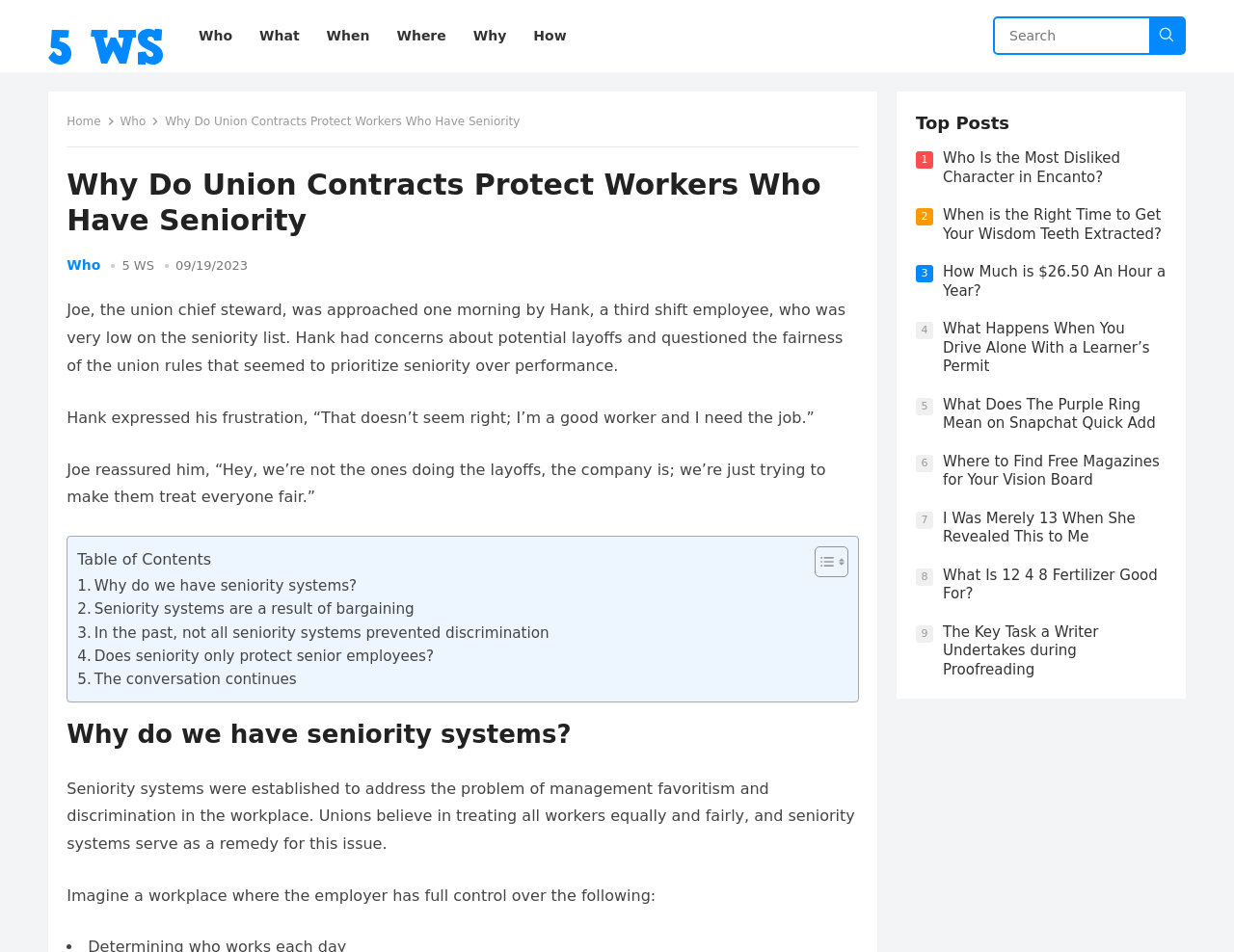Could you specify the bounding box coordinates for the clickable section to complete the following instruction: "Click on 'What Happens When You Drive Alone With a Learner’s Permit'"?

[0.764, 0.336, 0.932, 0.394]